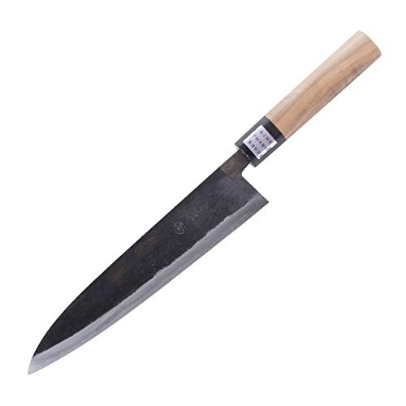Respond to the following question using a concise word or phrase: 
What type of wood is the handle made of?

Walnut wood